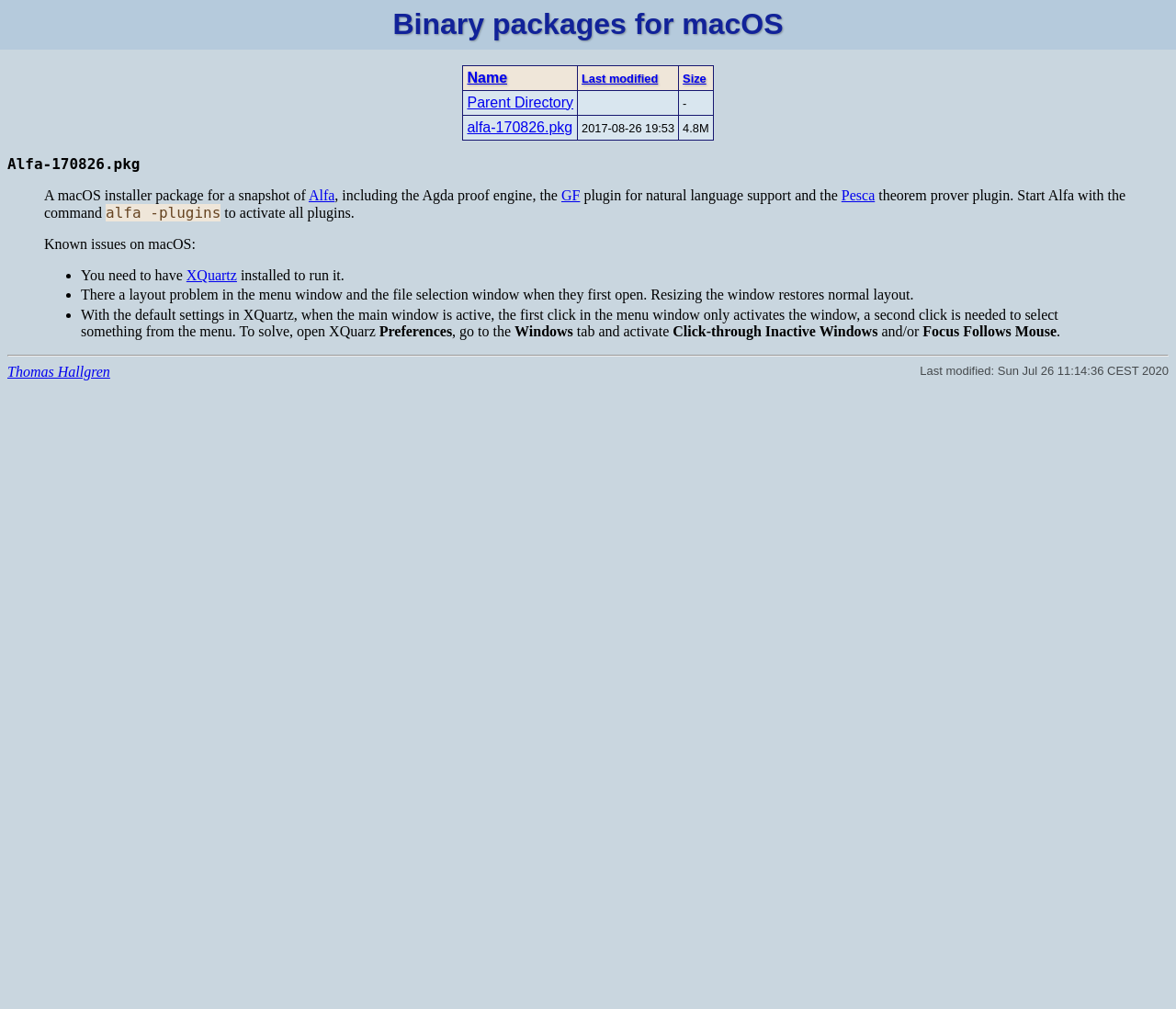What is the size of the package 'alfa-170826.pkg'?
Answer the question with a single word or phrase by looking at the picture.

4.8M